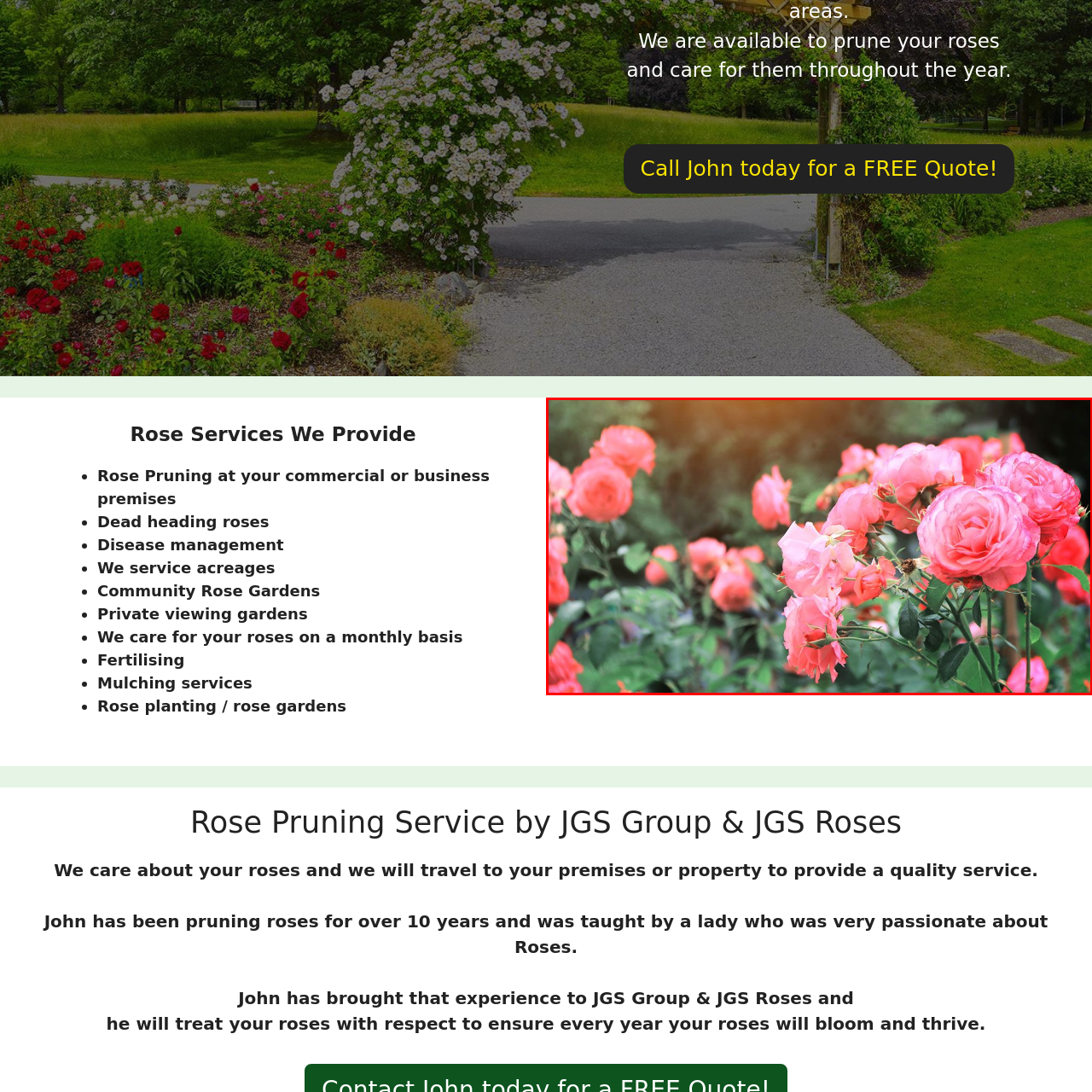What is on the petals of the roses?
Observe the image within the red bounding box and respond to the question with a detailed answer, relying on the image for information.

The caption describes the delicate petals of the roses as glistening with morning dew, which adds to the enchanting quality of the blooms.